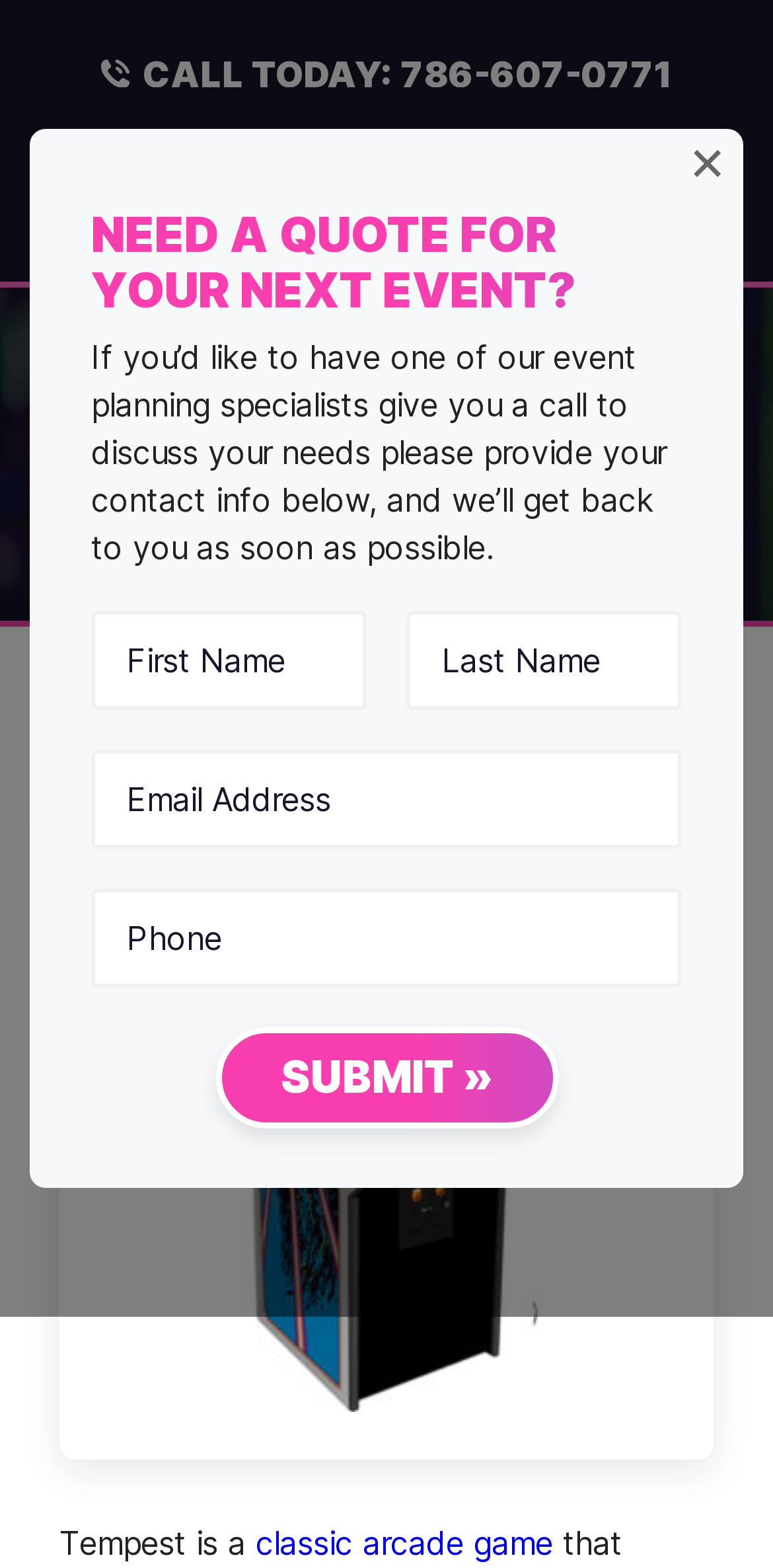Please identify the bounding box coordinates of the region to click in order to complete the task: "Submit the quote request form". The coordinates must be four float numbers between 0 and 1, specified as [left, top, right, bottom].

[0.278, 0.655, 0.722, 0.72]